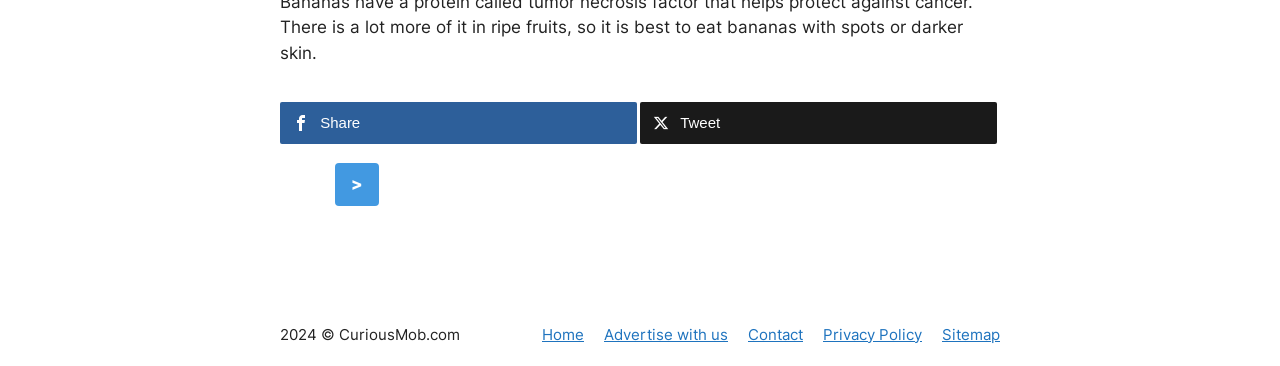What is the section below the links?
Please provide a single word or phrase as the answer based on the screenshot.

Page navigation